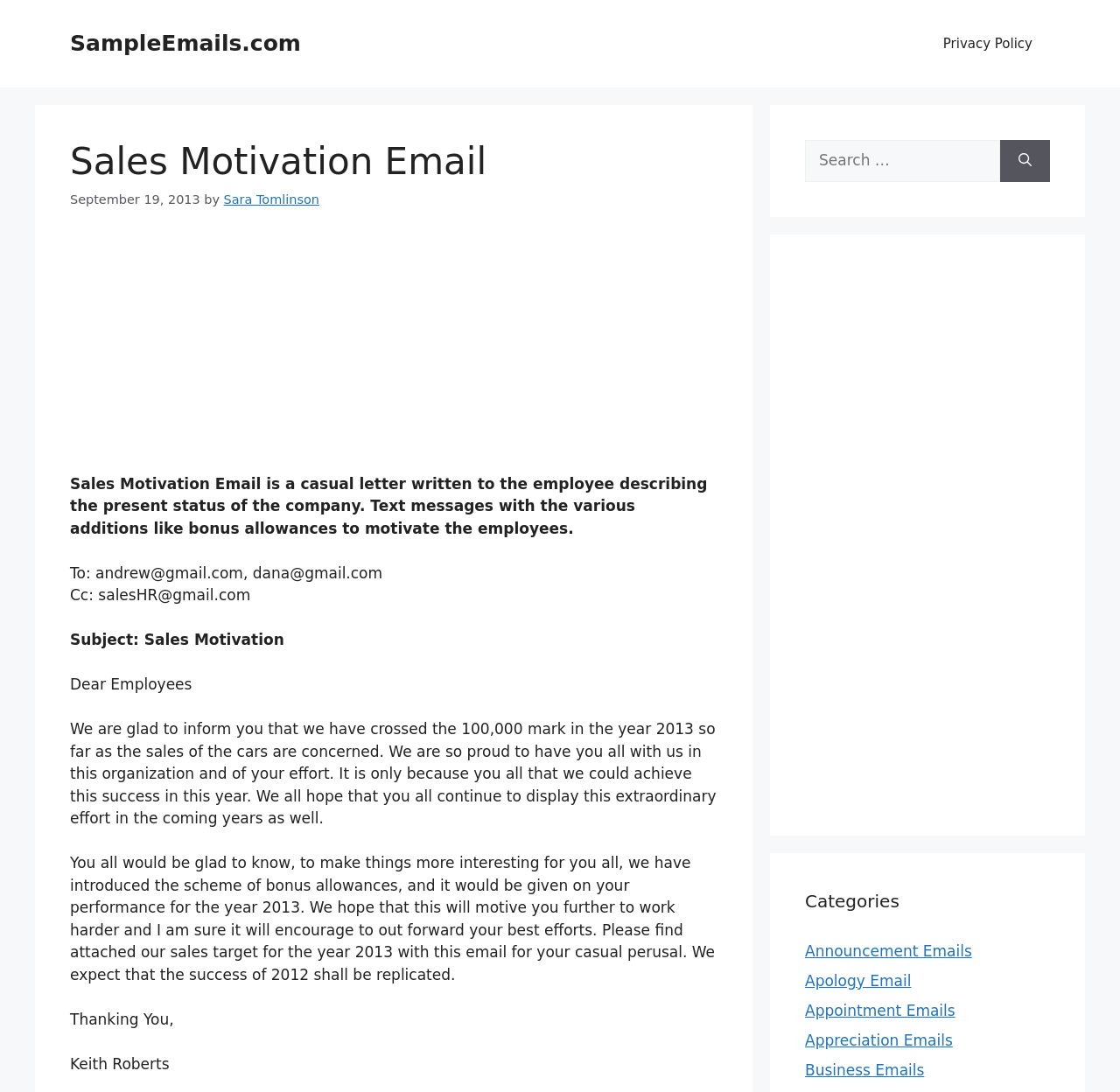What is the subject of the email?
Answer with a single word or short phrase according to what you see in the image.

Sales Motivation